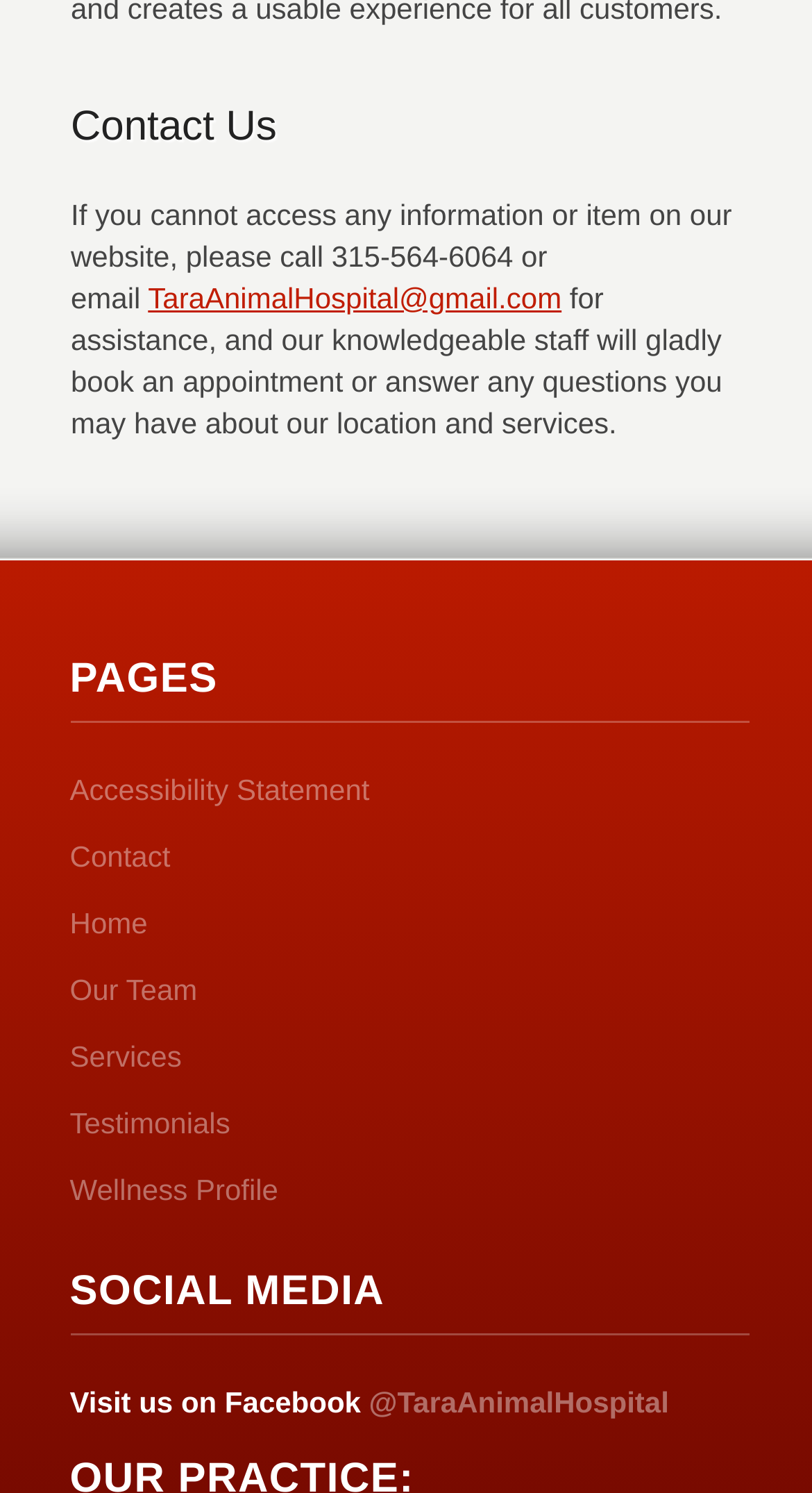Find the bounding box coordinates for the area you need to click to carry out the instruction: "Visit the Accessibility Statement page". The coordinates should be four float numbers between 0 and 1, indicated as [left, top, right, bottom].

[0.086, 0.517, 0.455, 0.54]